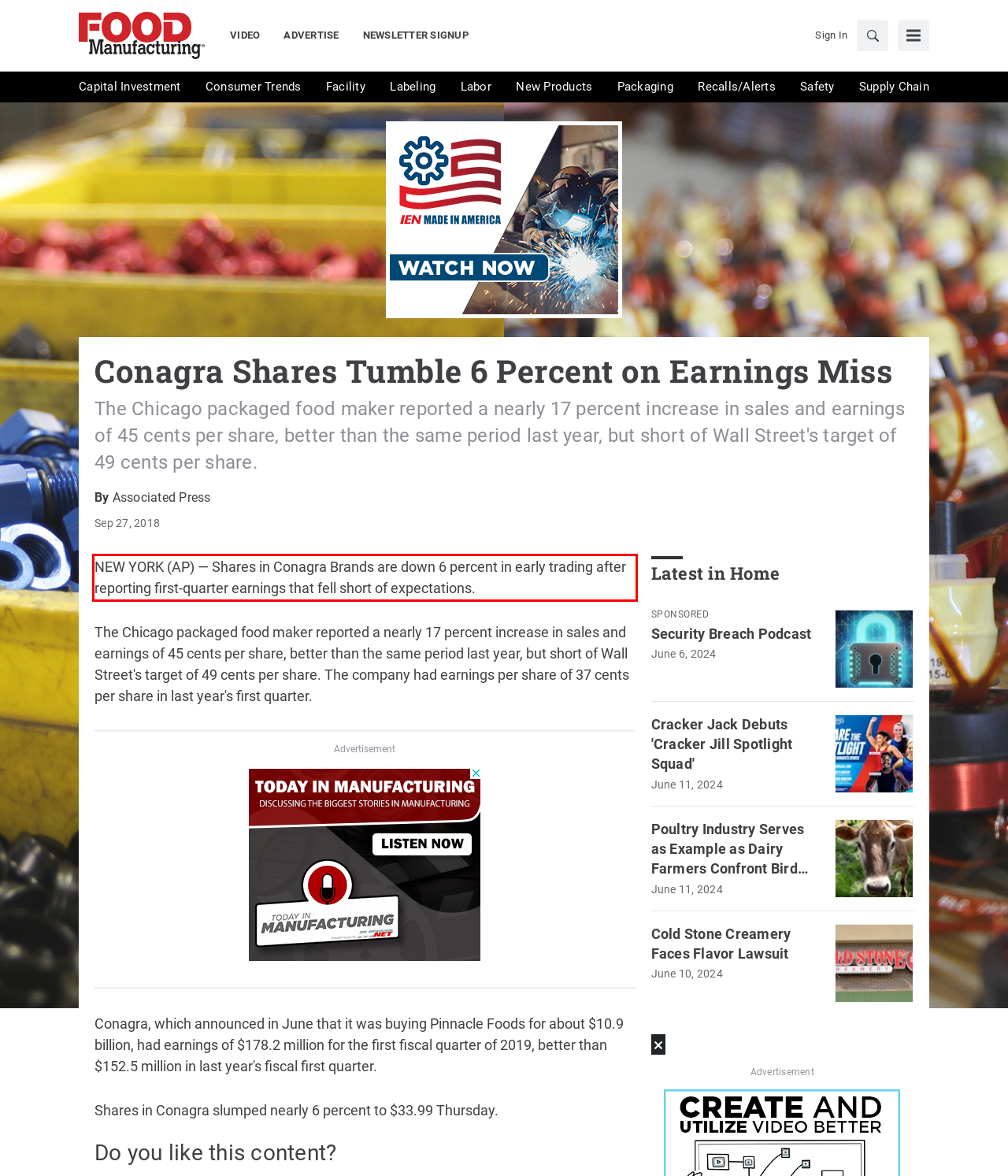Look at the provided screenshot of the webpage and perform OCR on the text within the red bounding box.

NEW YORK (AP) — Shares in Conagra Brands are down 6 percent in early trading after reporting first-quarter earnings that fell short of expectations.